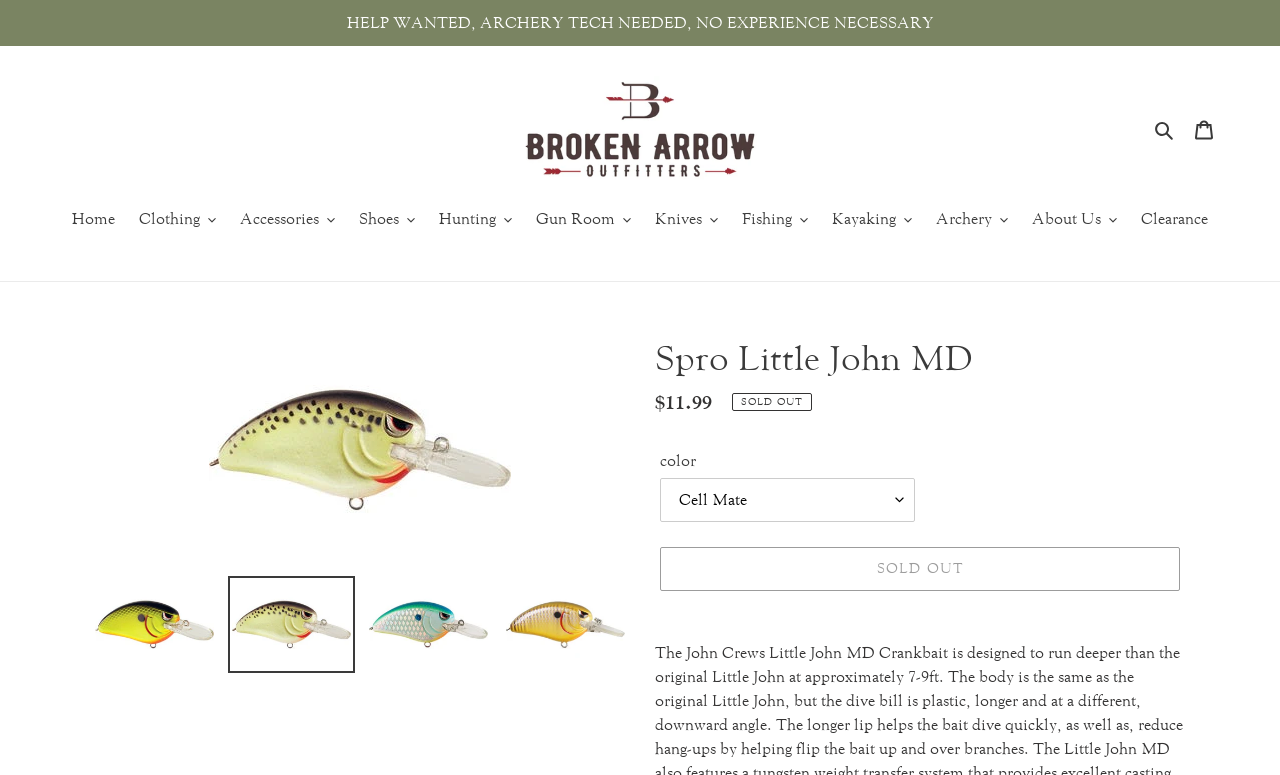Could you determine the bounding box coordinates of the clickable element to complete the instruction: "Select a color from the dropdown"? Provide the coordinates as four float numbers between 0 and 1, i.e., [left, top, right, bottom].

[0.516, 0.616, 0.715, 0.673]